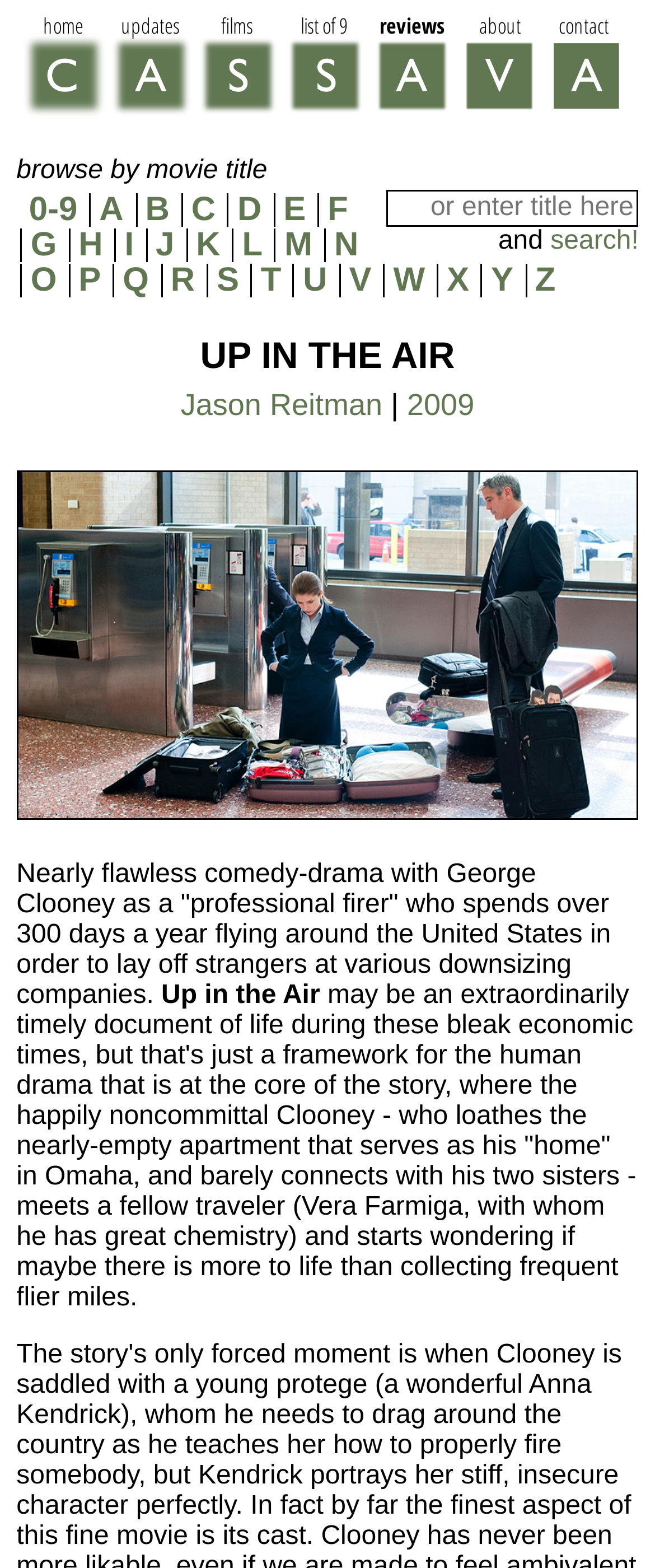Pinpoint the bounding box coordinates of the area that should be clicked to complete the following instruction: "go to the home page". The coordinates must be given as four float numbers between 0 and 1, i.e., [left, top, right, bottom].

[0.025, 0.007, 0.167, 0.082]